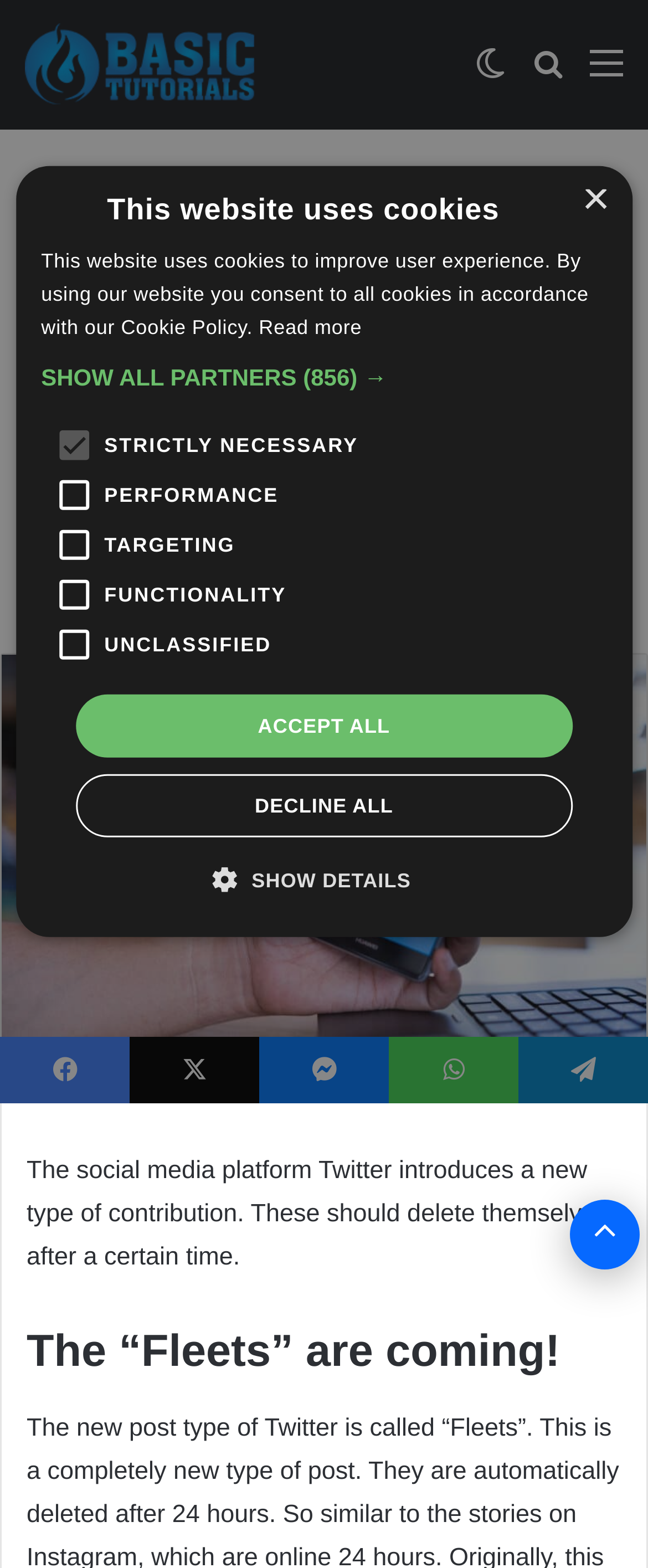Identify the bounding box coordinates for the UI element described as follows: Search for. Use the format (top-left x, top-left y, bottom-right x, bottom-right y) and ensure all values are floating point numbers between 0 and 1.

[0.821, 0.025, 0.872, 0.073]